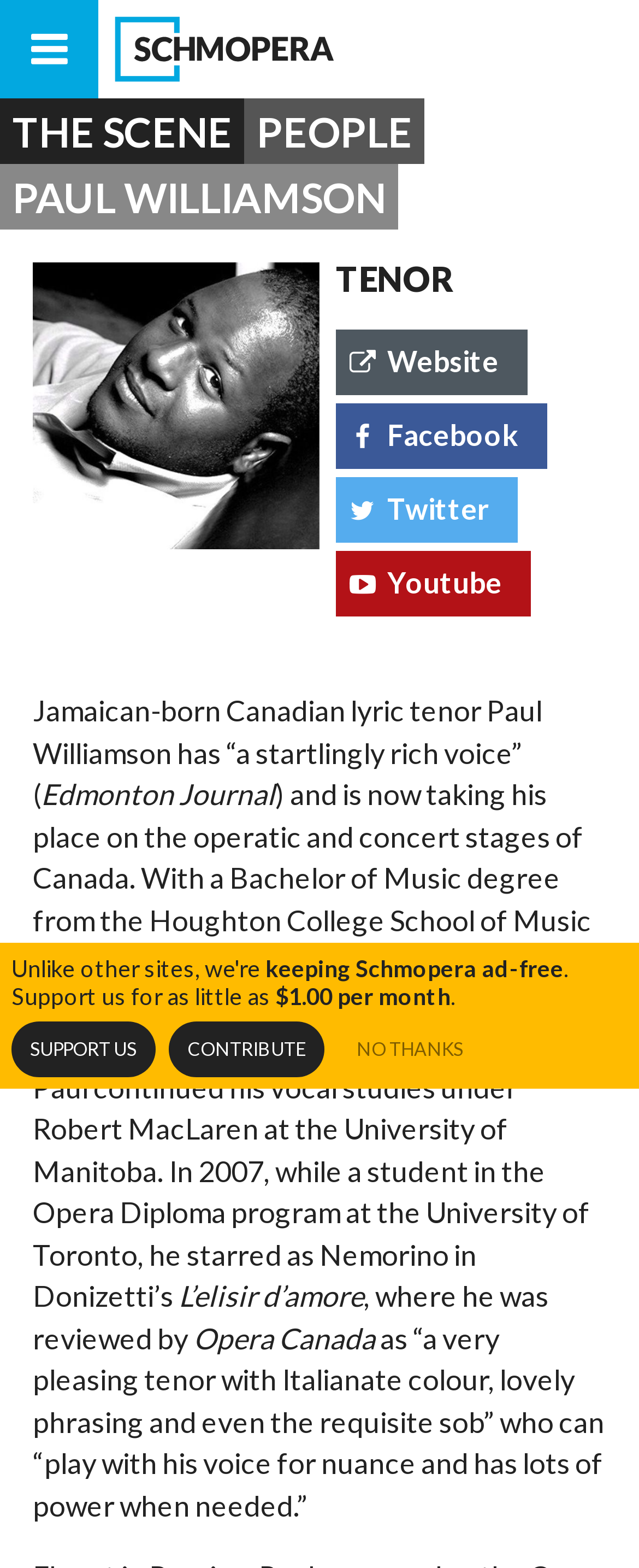Provide the text content of the webpage's main heading.

BIG CITY OPERA HOUSES